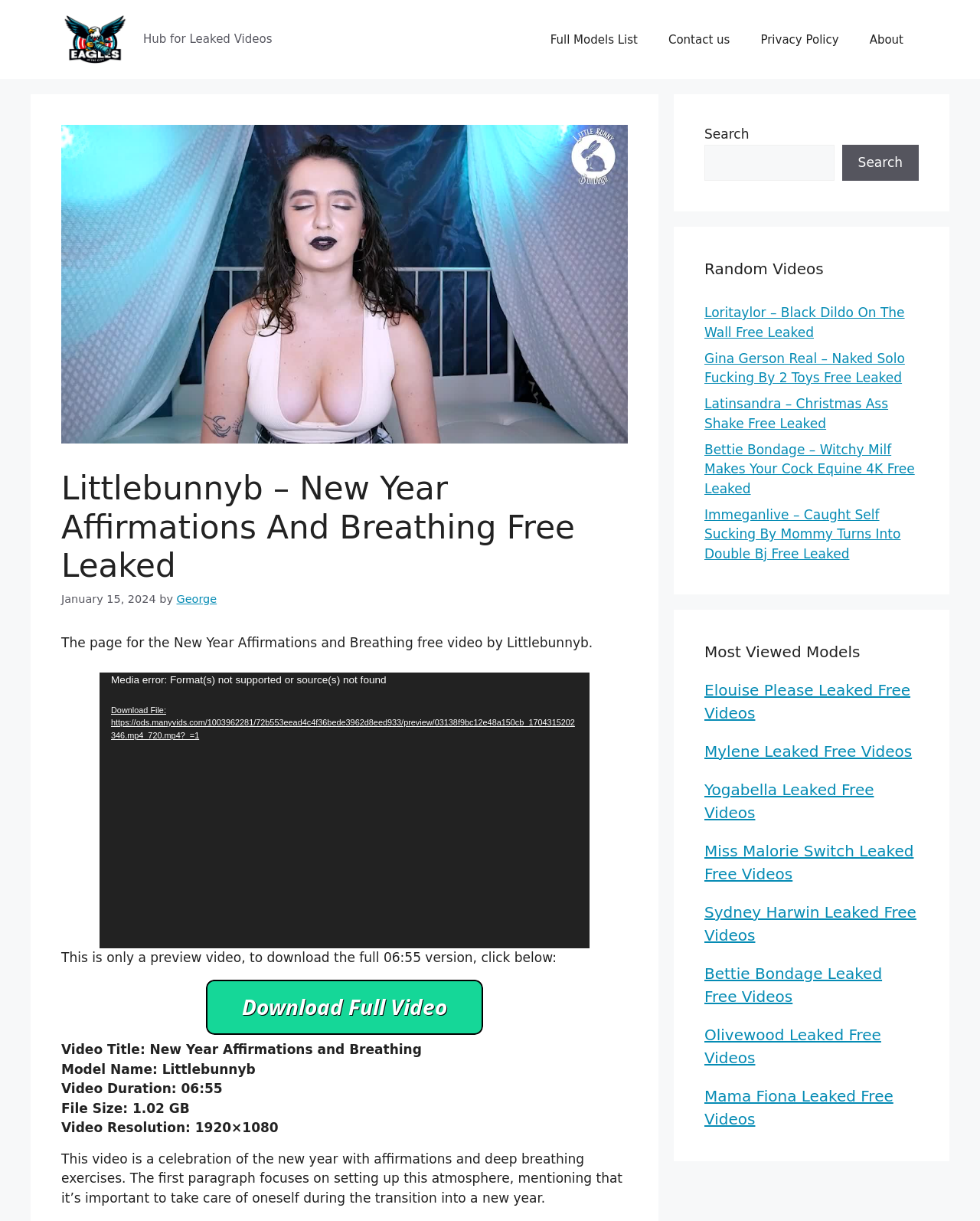Identify the bounding box coordinates of the element that should be clicked to fulfill this task: "Click the 'Eagles Video Leaks' link". The coordinates should be provided as four float numbers between 0 and 1, i.e., [left, top, right, bottom].

[0.062, 0.025, 0.133, 0.038]